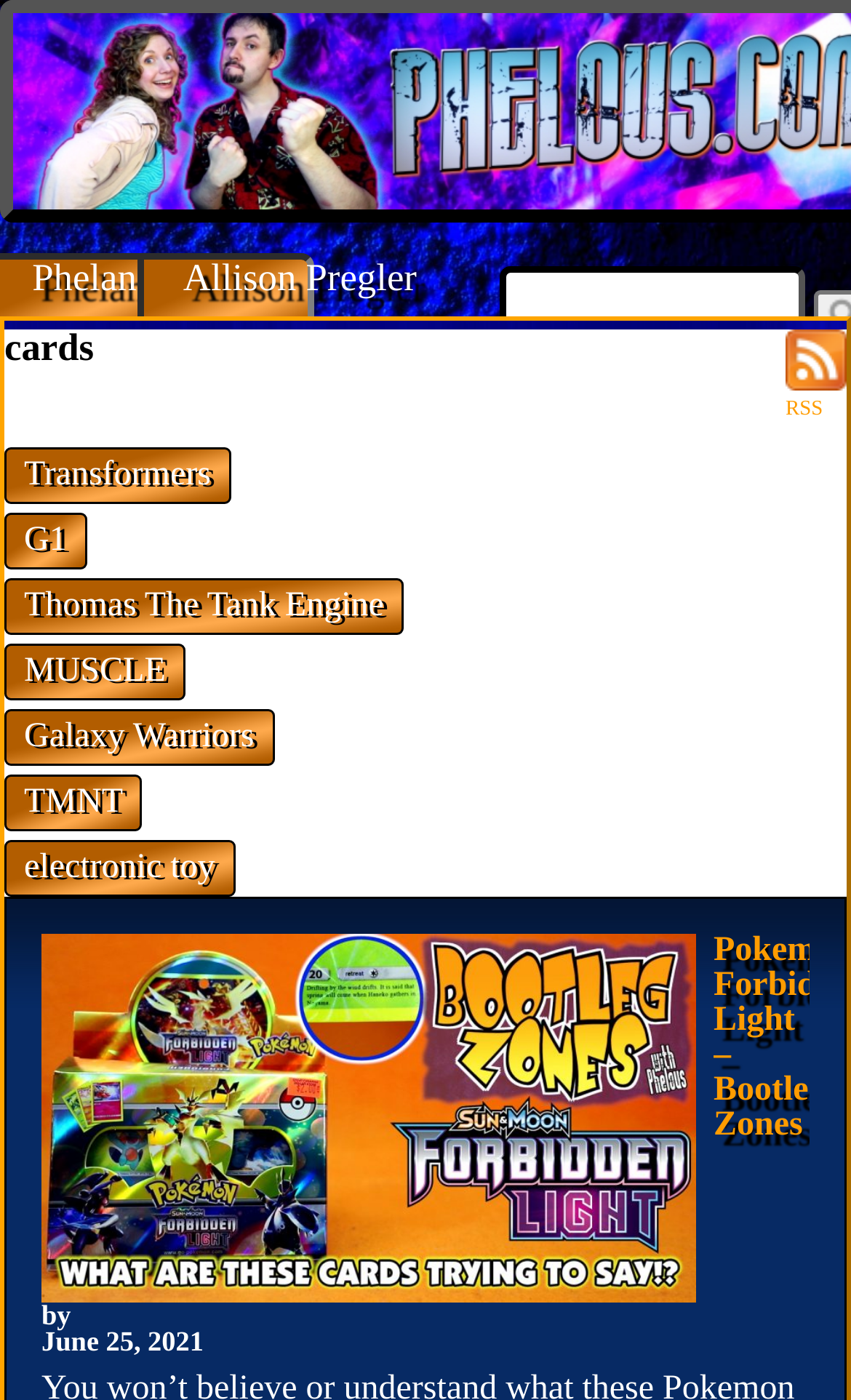What is the purpose of the textbox on the webpage?
Answer briefly with a single word or phrase based on the image.

search